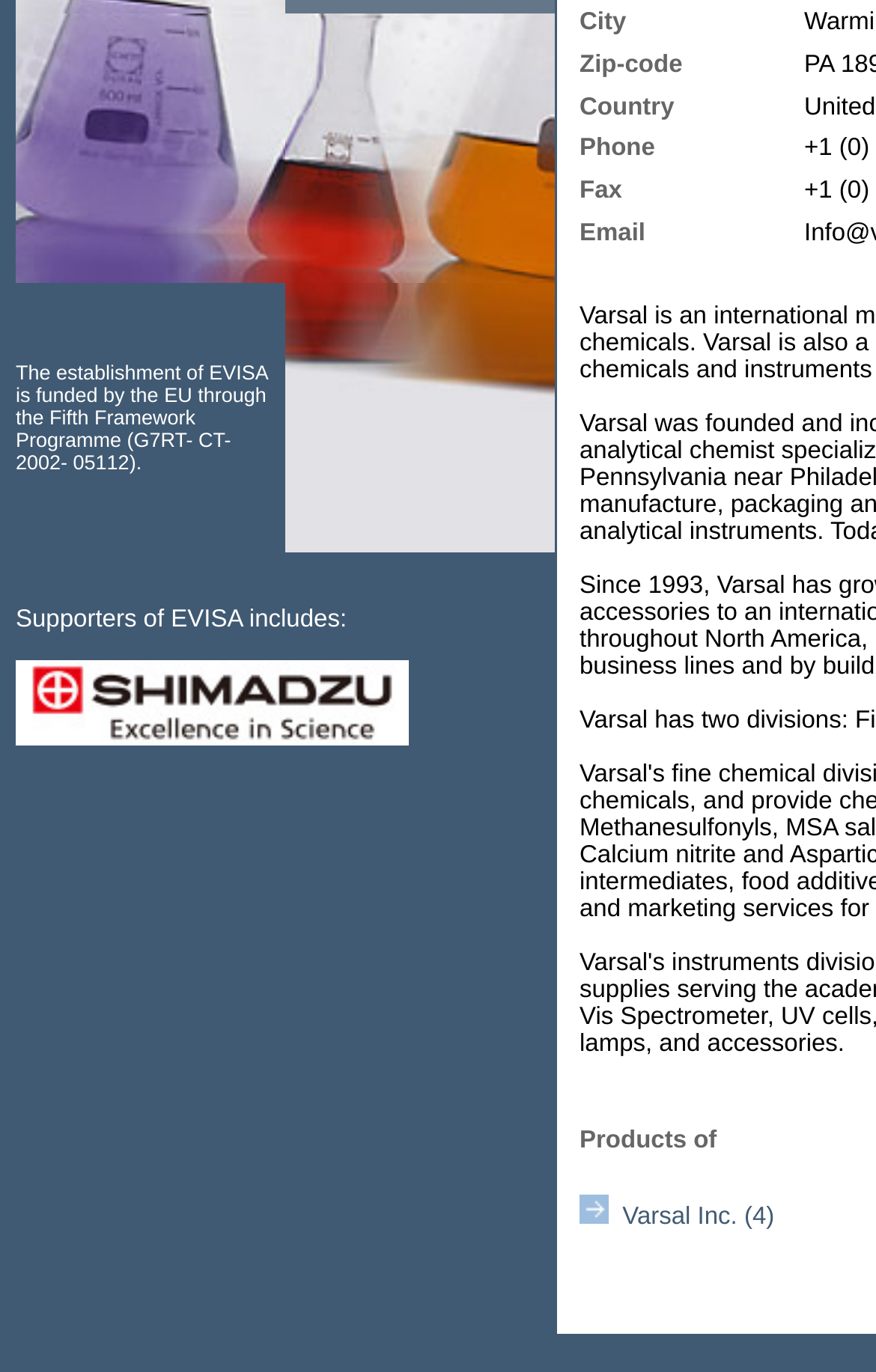Using the element description parent_node: Supporters of EVISA includes:, predict the bounding box coordinates for the UI element. Provide the coordinates in (top-left x, top-left y, bottom-right x, bottom-right y) format with values ranging from 0 to 1.

[0.018, 0.529, 0.467, 0.549]